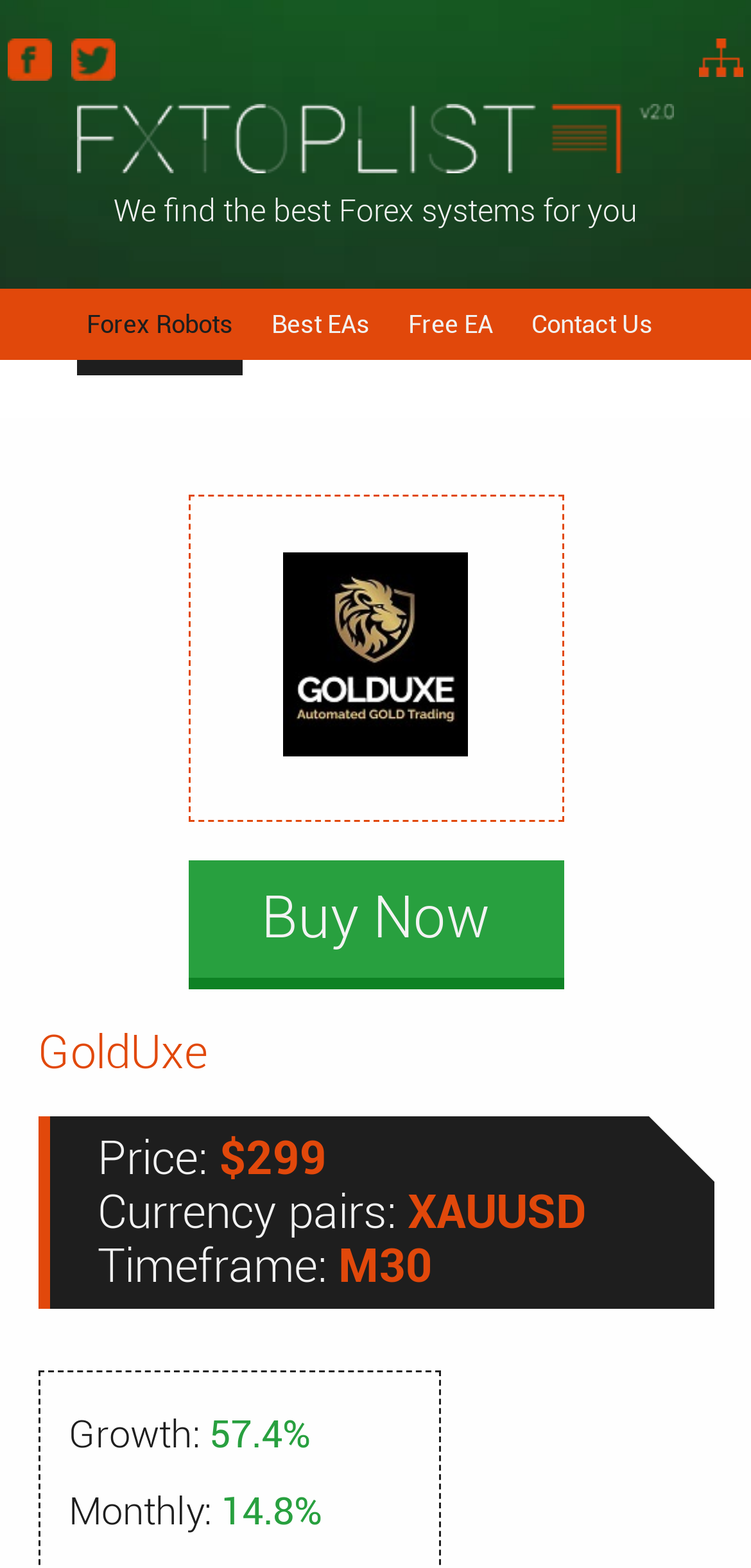Please provide a comprehensive answer to the question based on the screenshot: What is the monthly return of GoldUxe?

I found the monthly return of GoldUxe by looking at the section that describes the product performance, where it says 'Monthly:' followed by the percentage '14.8%'.